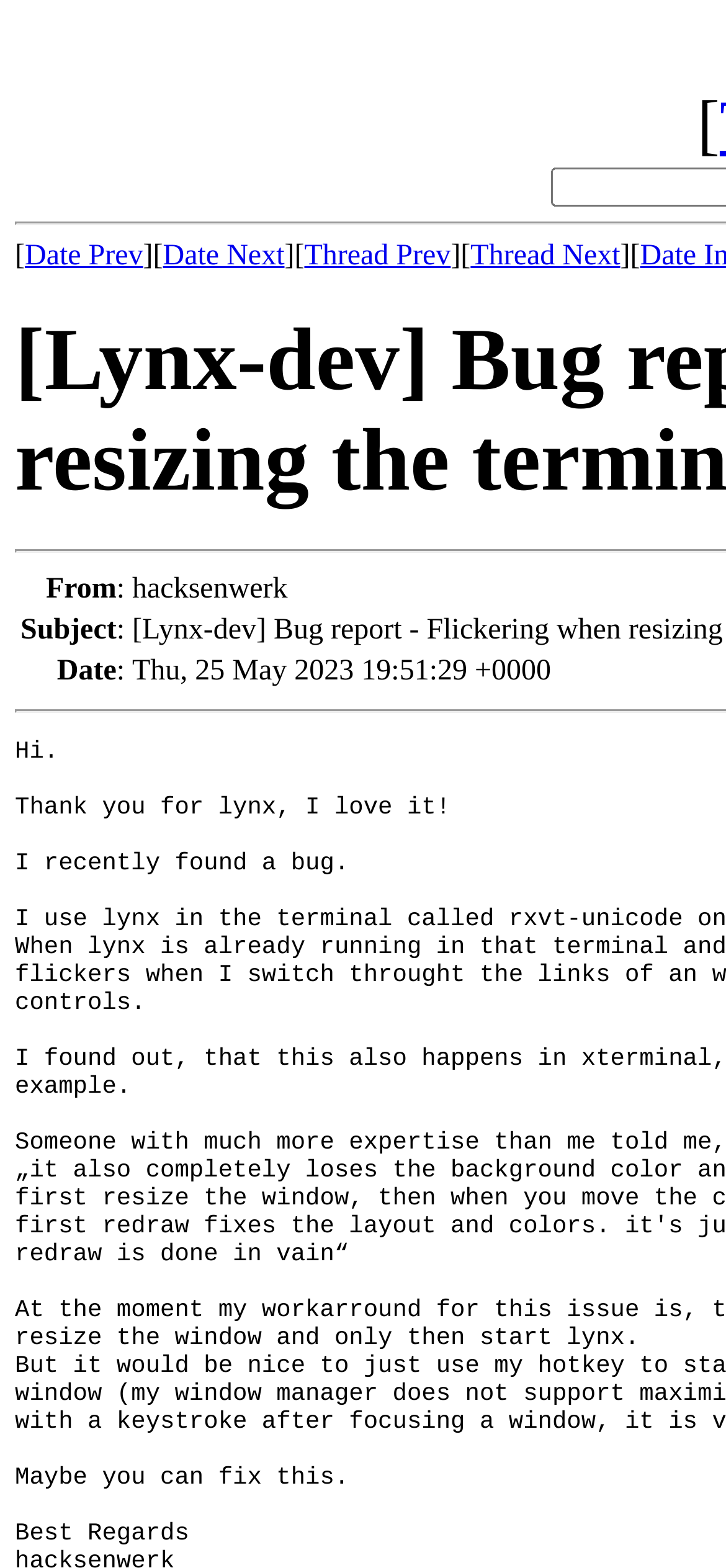Generate a comprehensive caption for the webpage you are viewing.

The webpage appears to be a discussion forum or mailing list archive page. At the top, there are five links: "Date Prev", "Date Next", "Thread Prev", and "Thread Next", which are likely navigation links to move through the discussion threads. These links are positioned horizontally, with "Date Prev" on the left and "Thread Next" on the right.

Below these links, there is a table with three columns labeled "From:", "Subject:", and "Date:". The table headers are positioned at the top-left corner of the table, with "From:" on the left, "Subject:" in the middle, and "Date:" on the right.